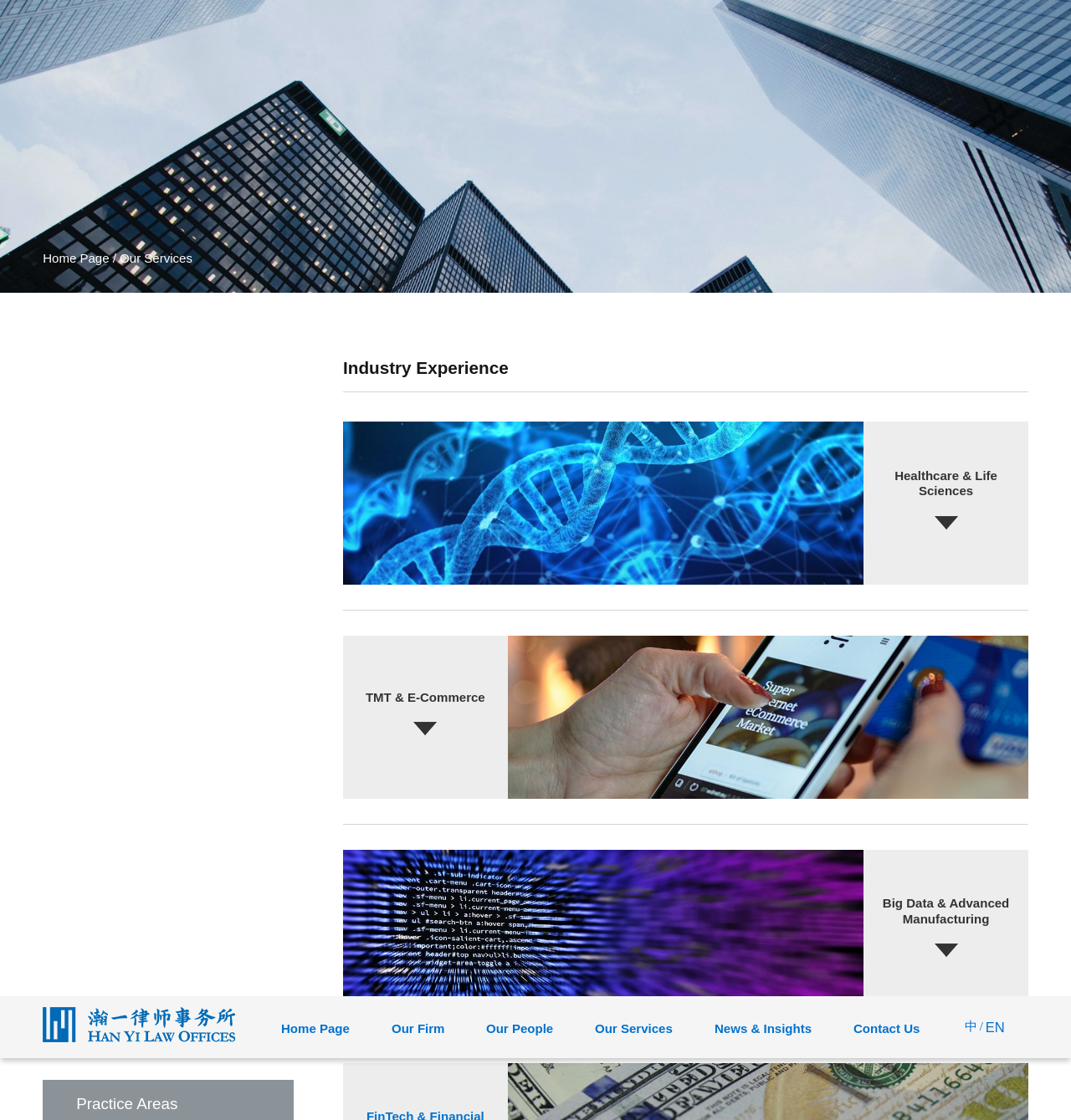Provide the bounding box coordinates of the section that needs to be clicked to accomplish the following instruction: "switch to English."

[0.92, 0.021, 0.938, 0.035]